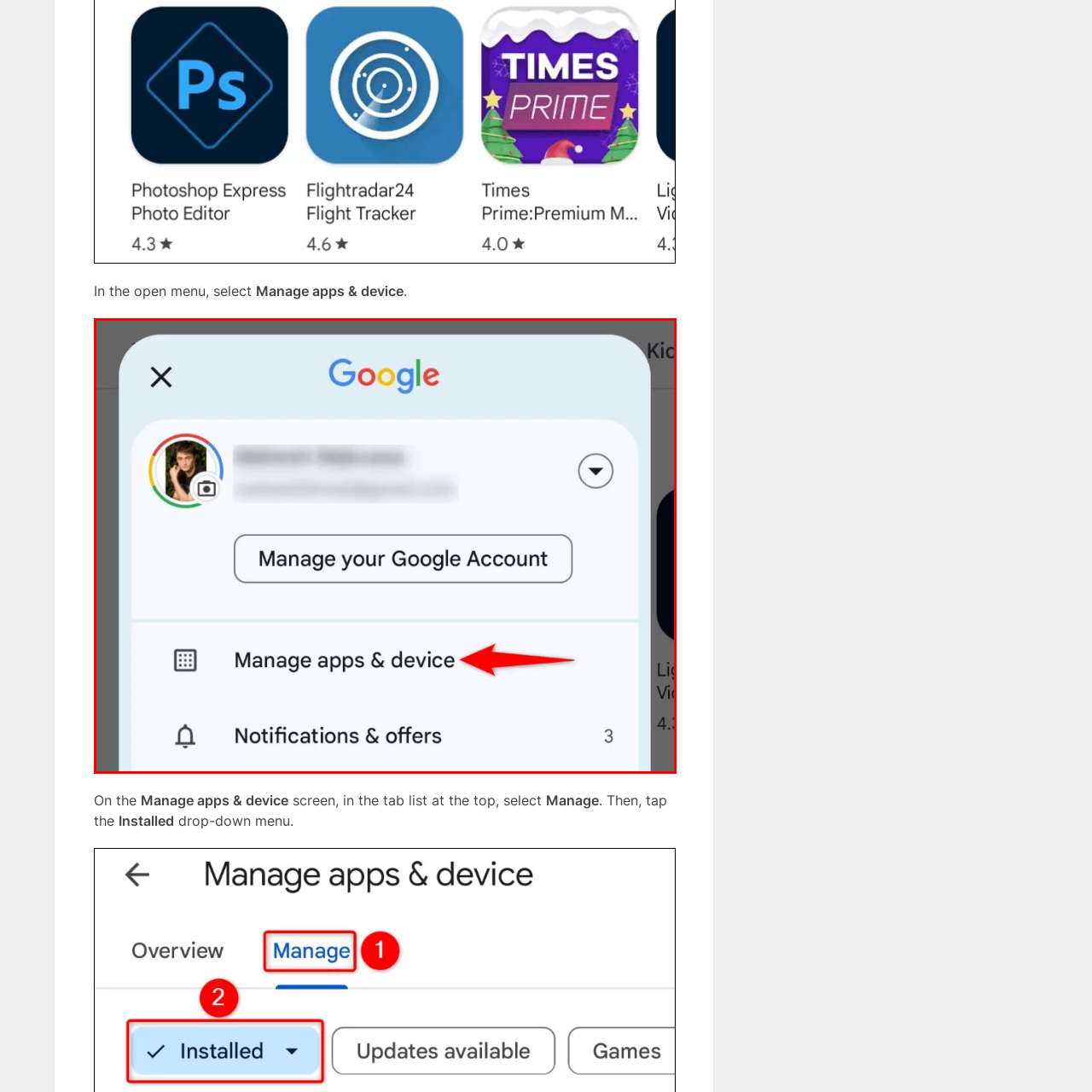What is visible above the 'Manage apps & device' option?
Examine the image highlighted by the red bounding box and provide a thorough and detailed answer based on your observations.

The image shows the Google application's user interface, and above the 'Manage apps & device' option, the name associated with the Google Account is visible, along with a button to manage account settings.